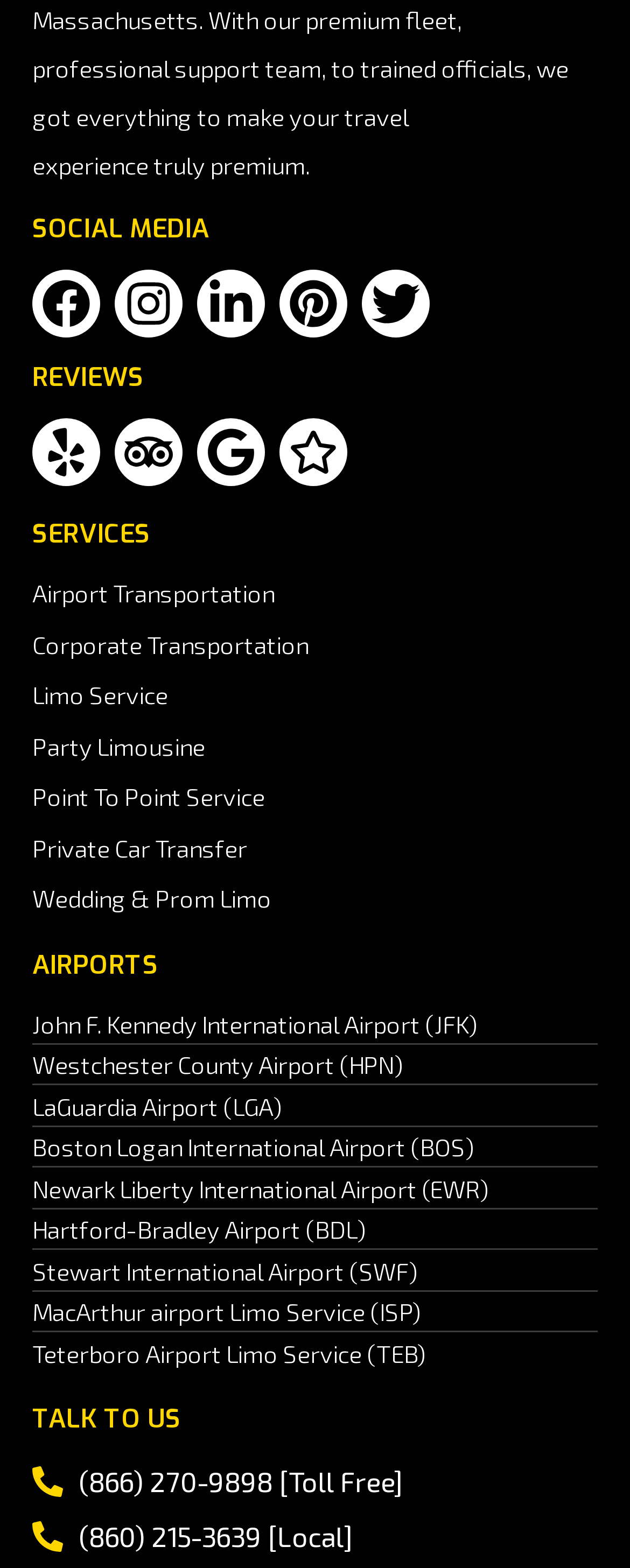Give a succinct answer to this question in a single word or phrase: 
What is the last airport listed?

Teterboro Airport Limo Service (TEB)